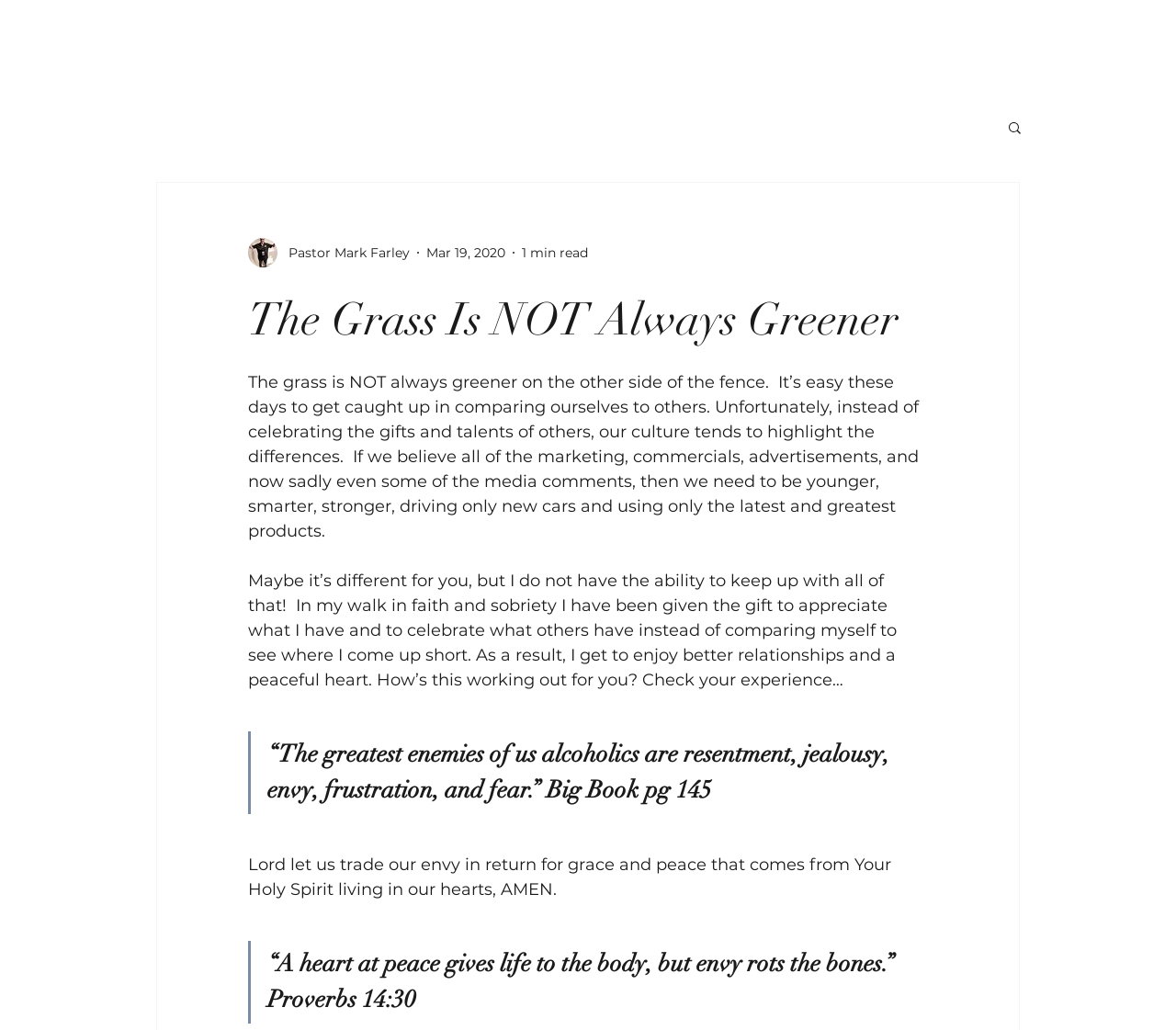Provide a thorough description of the webpage's content and layout.

This webpage appears to be a blog post or article from a faith-based website. At the top, there is a heading that reads "Faith Through Works Fellowship" and a link to an image of a person named Mark. Below this, there is a navigation menu with links to various pages on the site, including "Home", "Homes From Heaven", and "Mark's Journey".

The main content of the page is a blog post titled "The Grass Is NOT Always Greener". The post begins with a heading and a brief introduction that discusses the tendency to compare oneself to others. The text is divided into several paragraphs, with the first paragraph discussing the pressure to keep up with societal expectations and the importance of appreciating what one has.

The second paragraph is a personal reflection on the author's experience with faith and sobriety, and how it has allowed them to appreciate what they have and celebrate the gifts of others. The text also includes two blockquotes, one from the "Big Book" on page 145, and another from Proverbs 14:30, which discuss the dangers of envy and the importance of a heart at peace.

Throughout the page, there are several images, including a picture of the writer and a search button with a magnifying glass icon. The overall layout is organized, with clear headings and concise text.